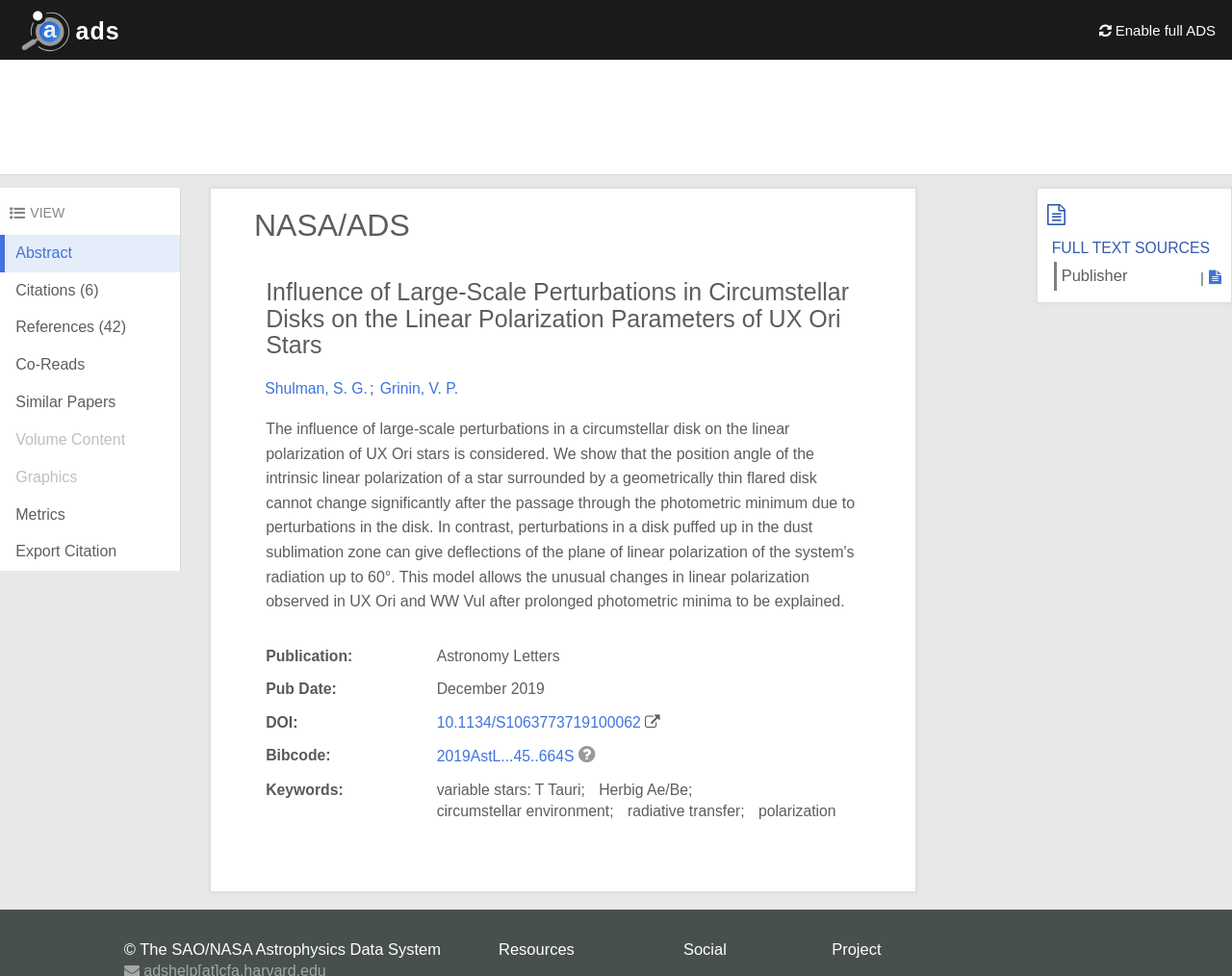Identify the bounding box coordinates of the clickable region to carry out the given instruction: "Check the 'Citations'".

[0.0, 0.279, 0.146, 0.317]